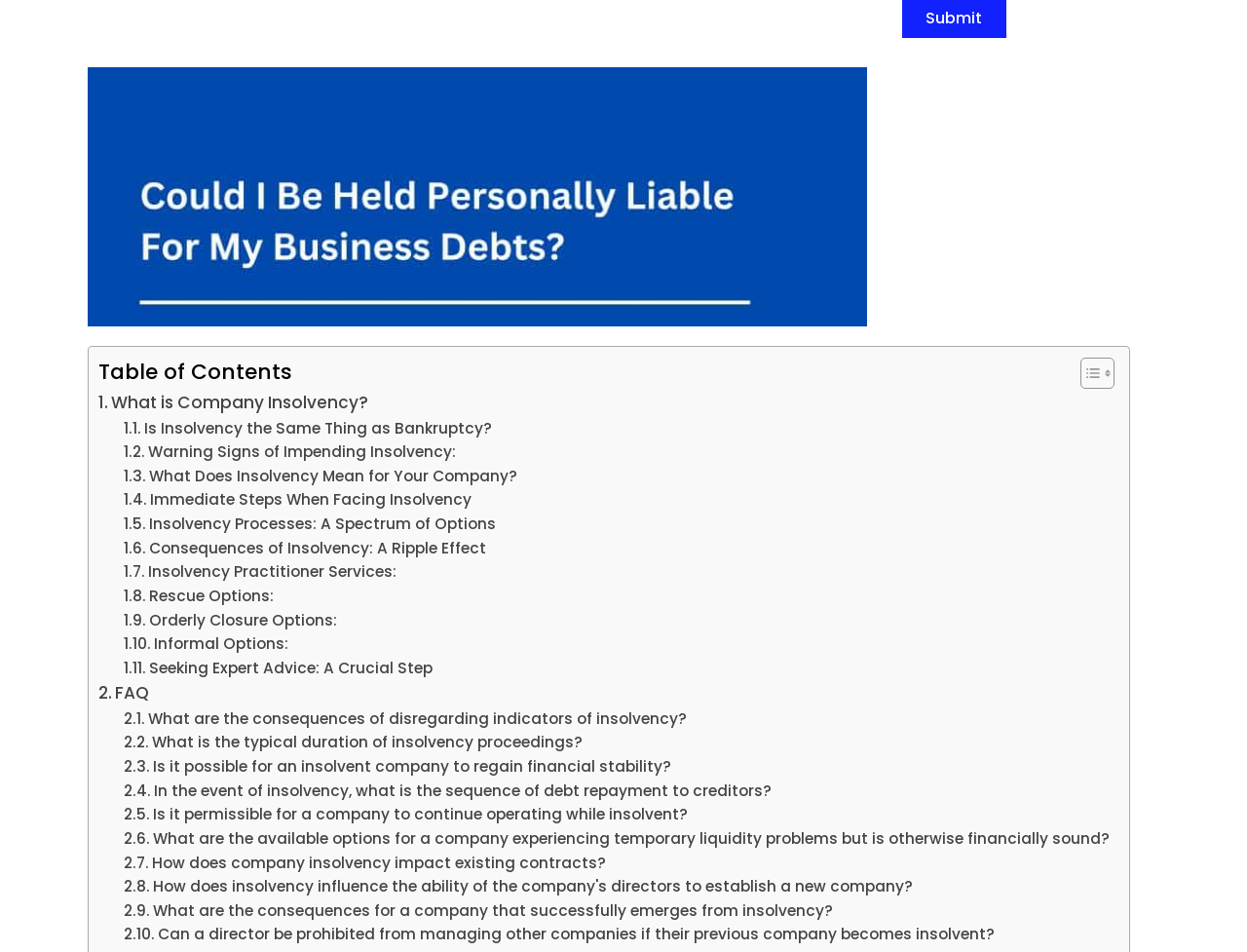Extract the bounding box coordinates for the described element: "Insolvency Practitioner Services:". The coordinates should be represented as four float numbers between 0 and 1: [left, top, right, bottom].

[0.099, 0.589, 0.318, 0.614]